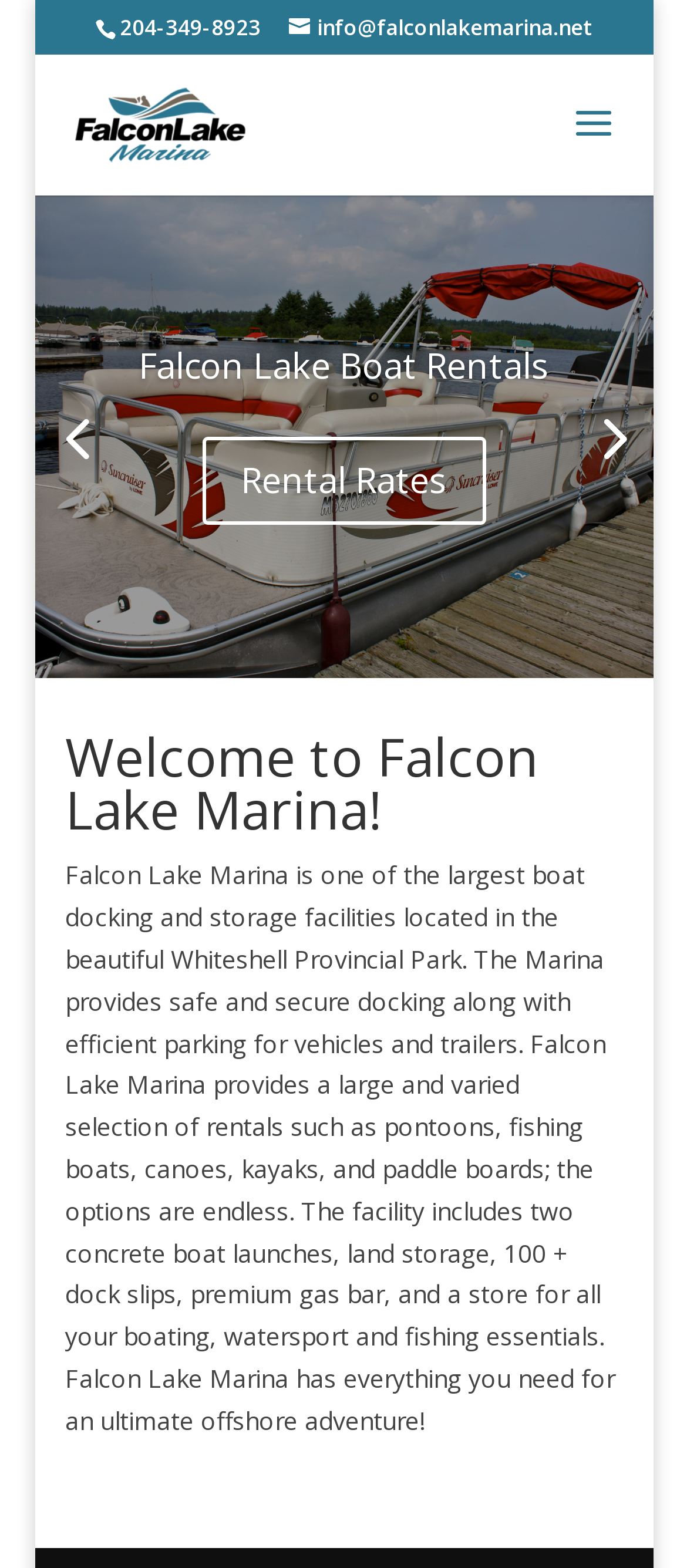Where is the marina located?
Answer the question with just one word or phrase using the image.

Whiteshell Provincial Park